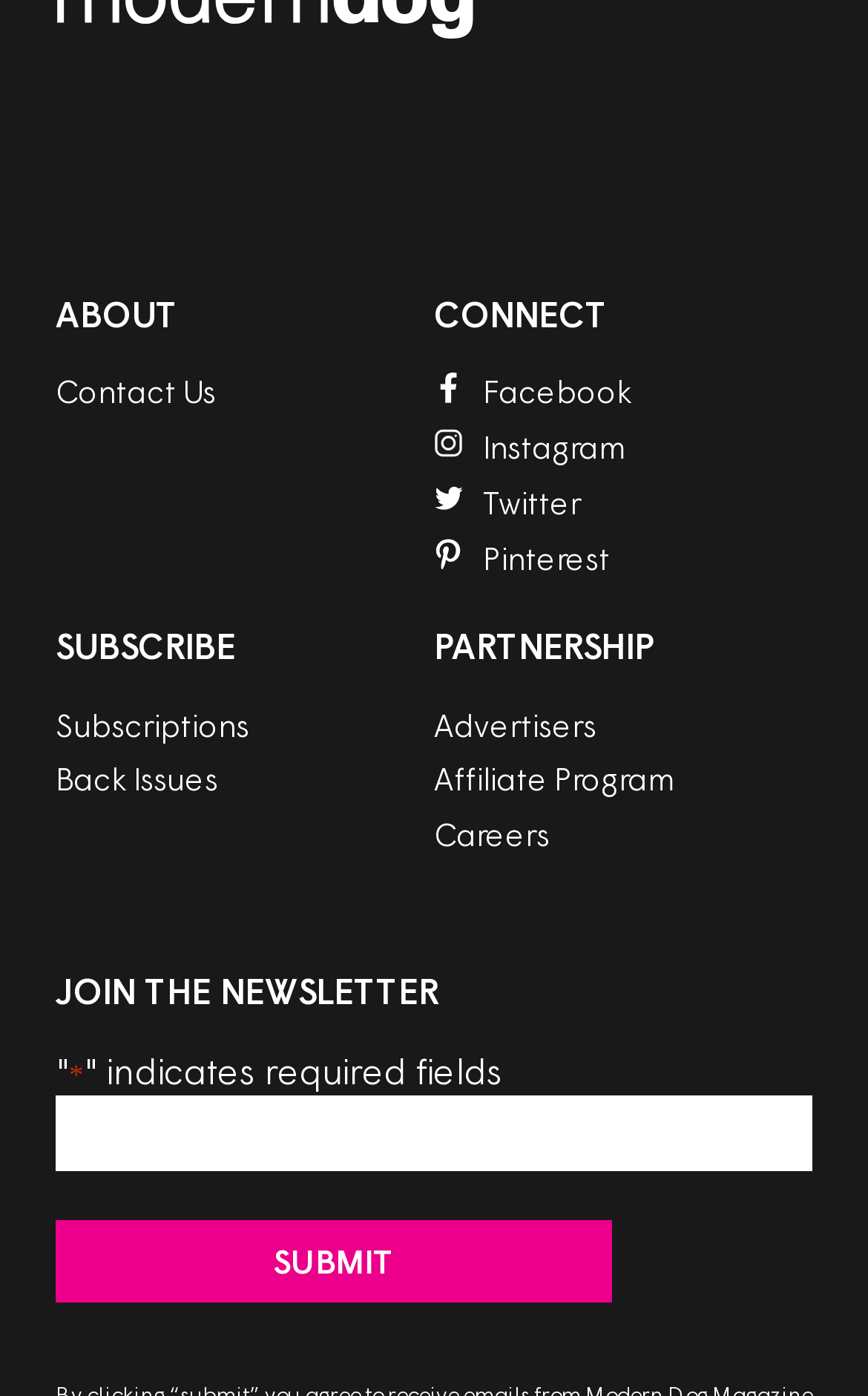Find the bounding box coordinates for the area you need to click to carry out the instruction: "Download from Apple App Store". The coordinates should be four float numbers between 0 and 1, indicated as [left, top, right, bottom].

[0.064, 0.12, 0.449, 0.15]